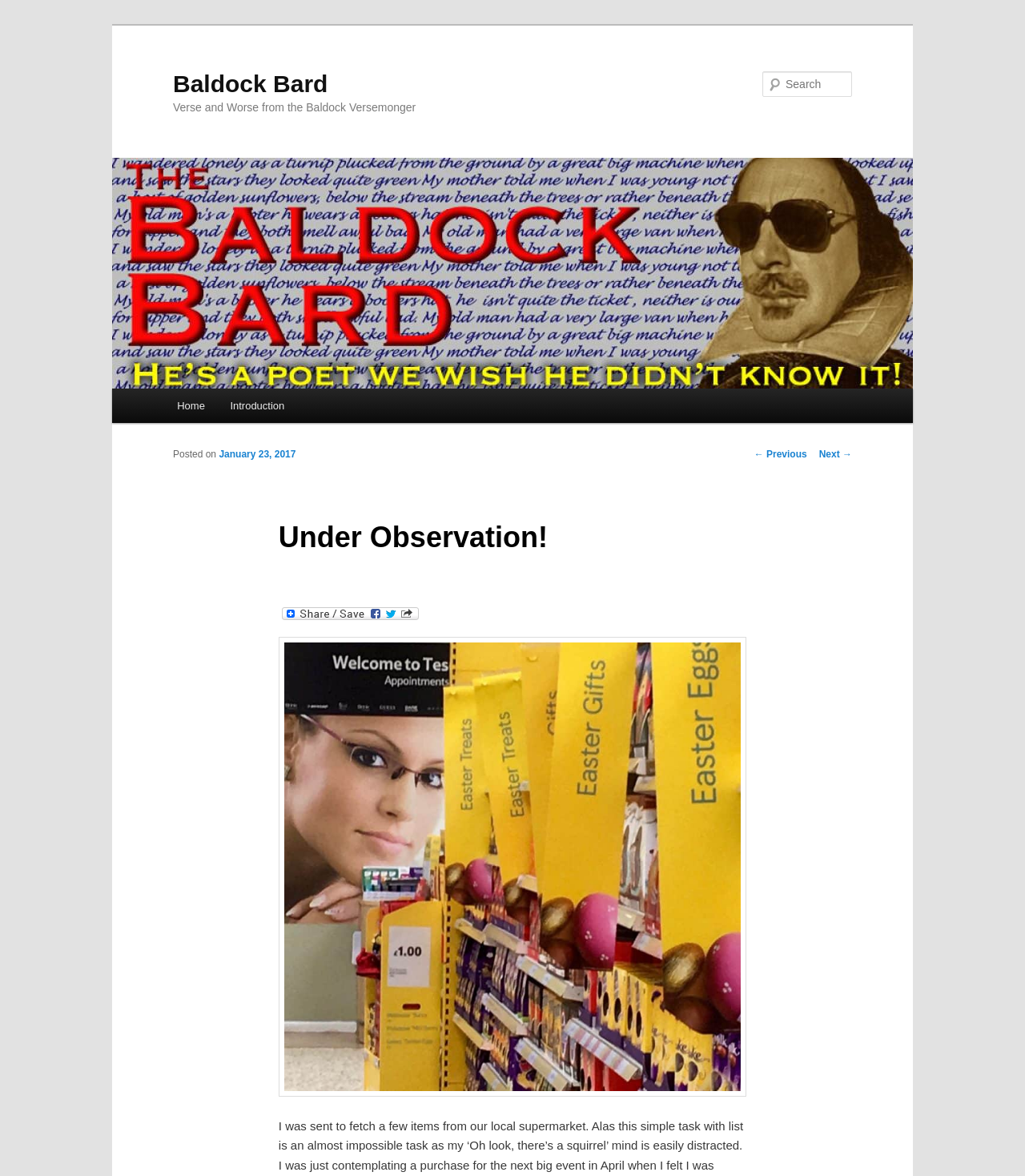What is the function of the image with bounding box coordinates [0.275, 0.516, 0.408, 0.527]?
Please ensure your answer is as detailed and informative as possible.

The image with bounding box coordinates [0.275, 0.516, 0.408, 0.527] is a child of the 'Share' link and is likely to be used for sharing the post.